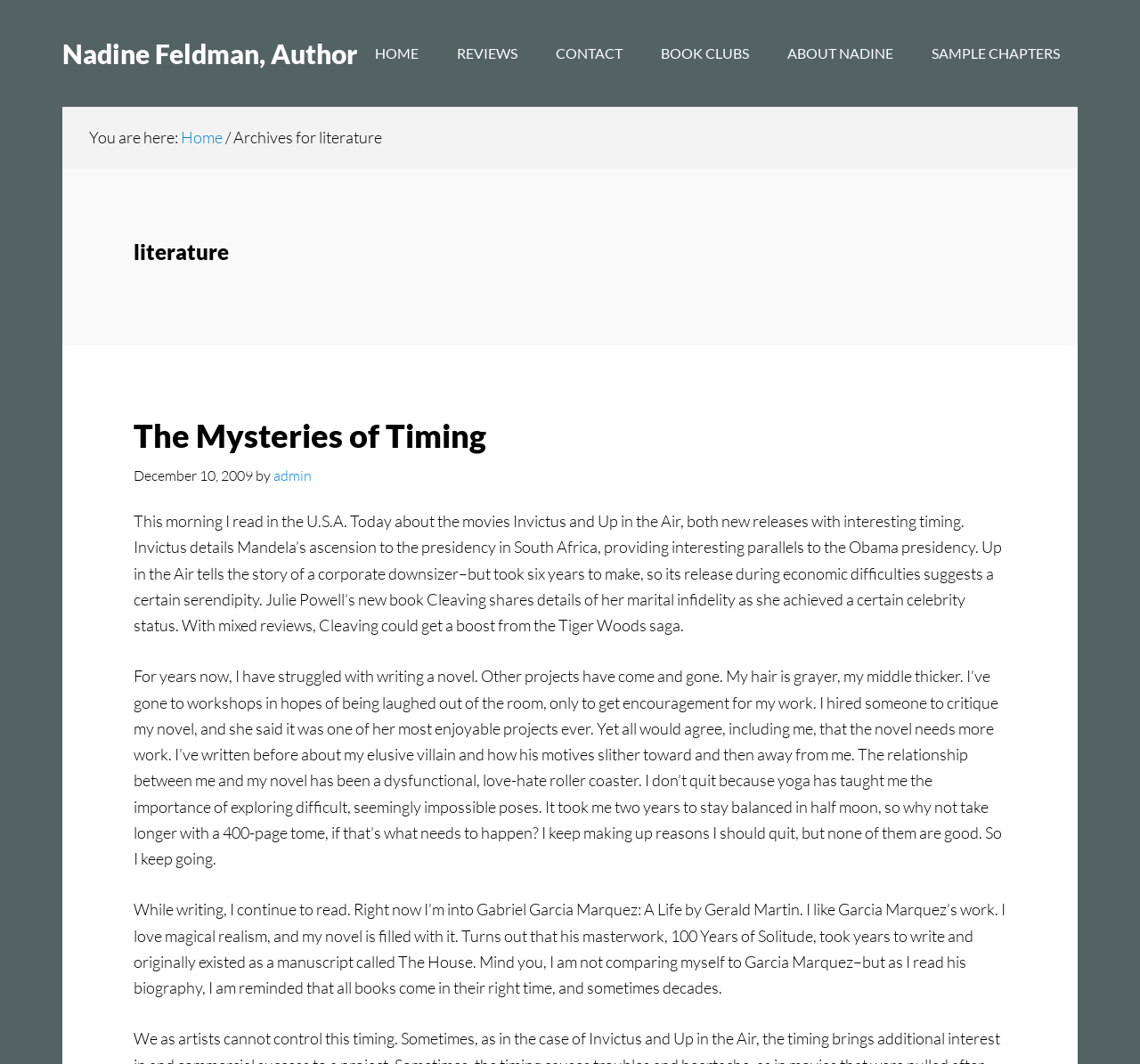Locate the bounding box coordinates of the element that should be clicked to execute the following instruction: "Click on the Inicio link".

None